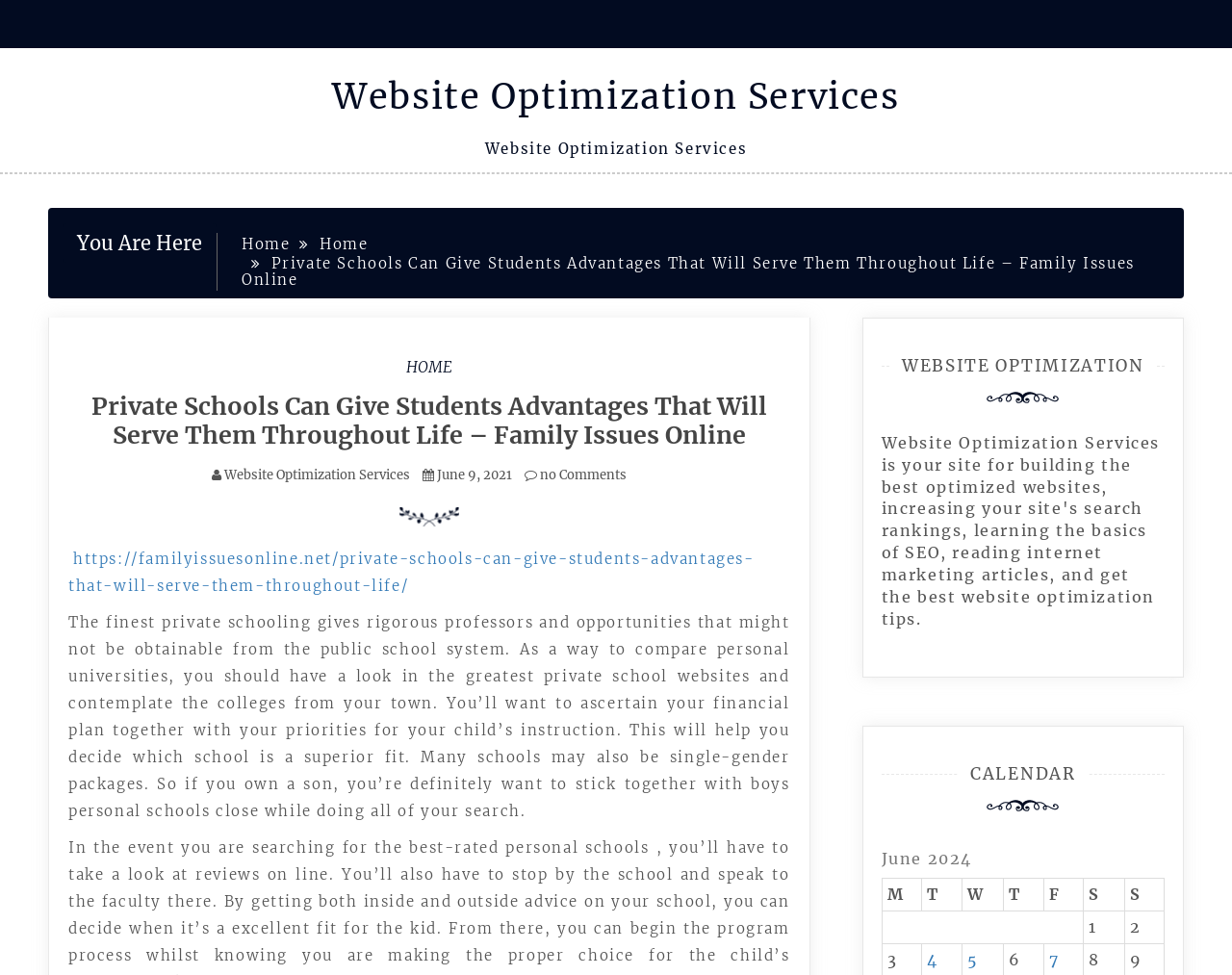Find the bounding box coordinates for the HTML element described in this sentence: "dating apps for fun". Provide the coordinates as four float numbers between 0 and 1, in the format [left, top, right, bottom].

None